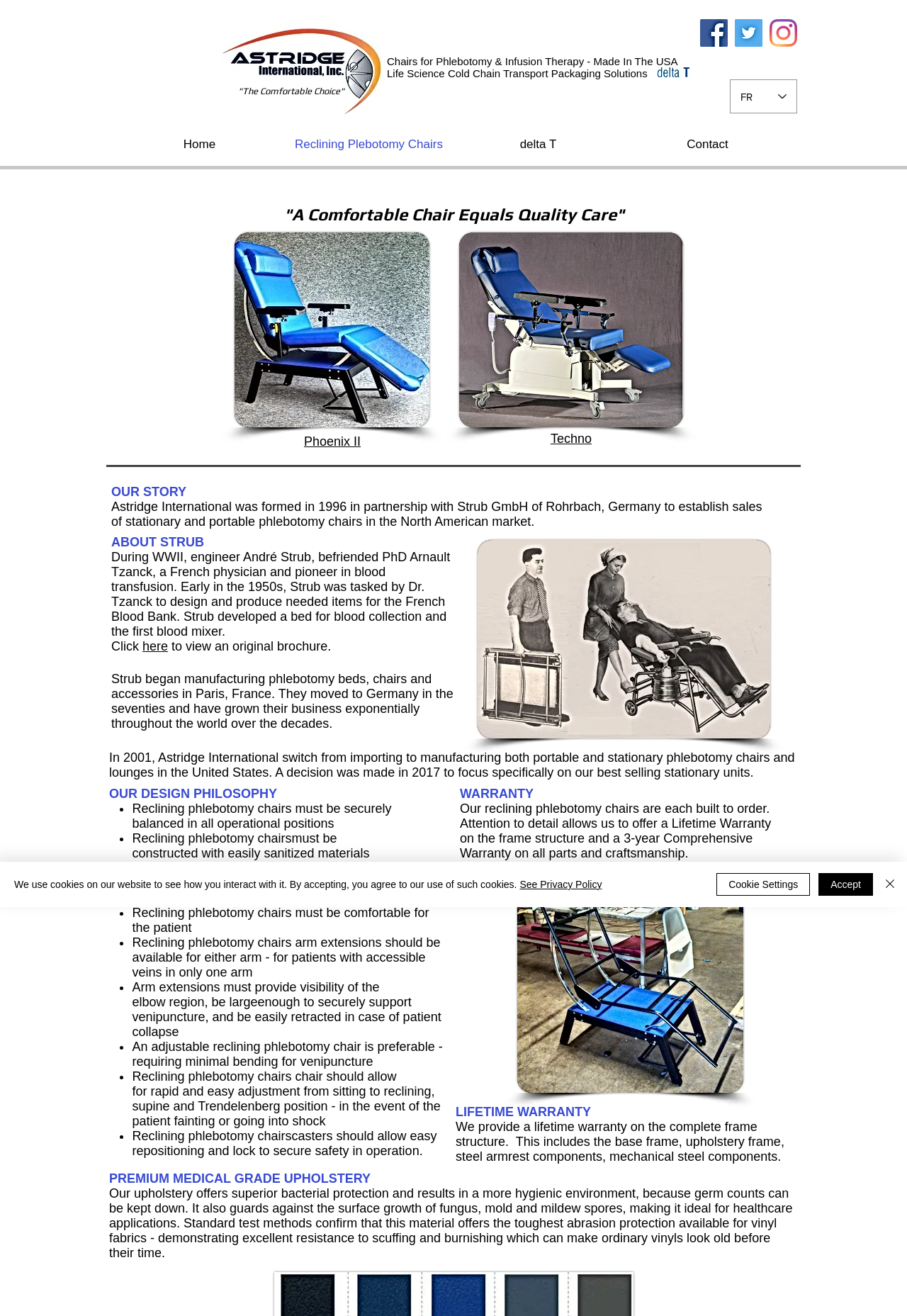Specify the bounding box coordinates of the element's region that should be clicked to achieve the following instruction: "Select the language". The bounding box coordinates consist of four float numbers between 0 and 1, in the format [left, top, right, bottom].

[0.805, 0.06, 0.879, 0.086]